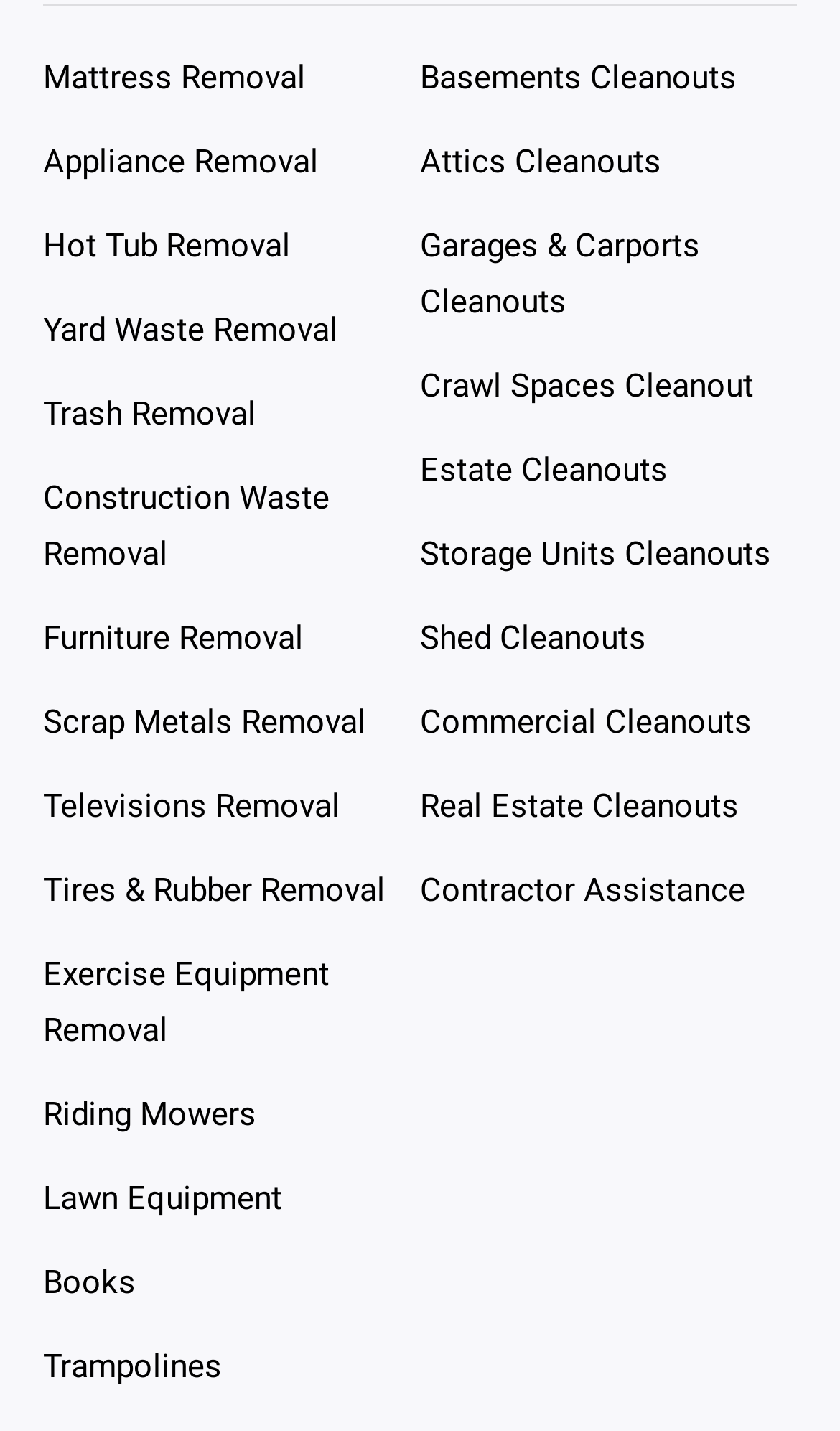Determine the bounding box coordinates of the clickable area required to perform the following instruction: "Choose Furniture Removal". The coordinates should be represented as four float numbers between 0 and 1: [left, top, right, bottom].

[0.051, 0.426, 0.5, 0.465]